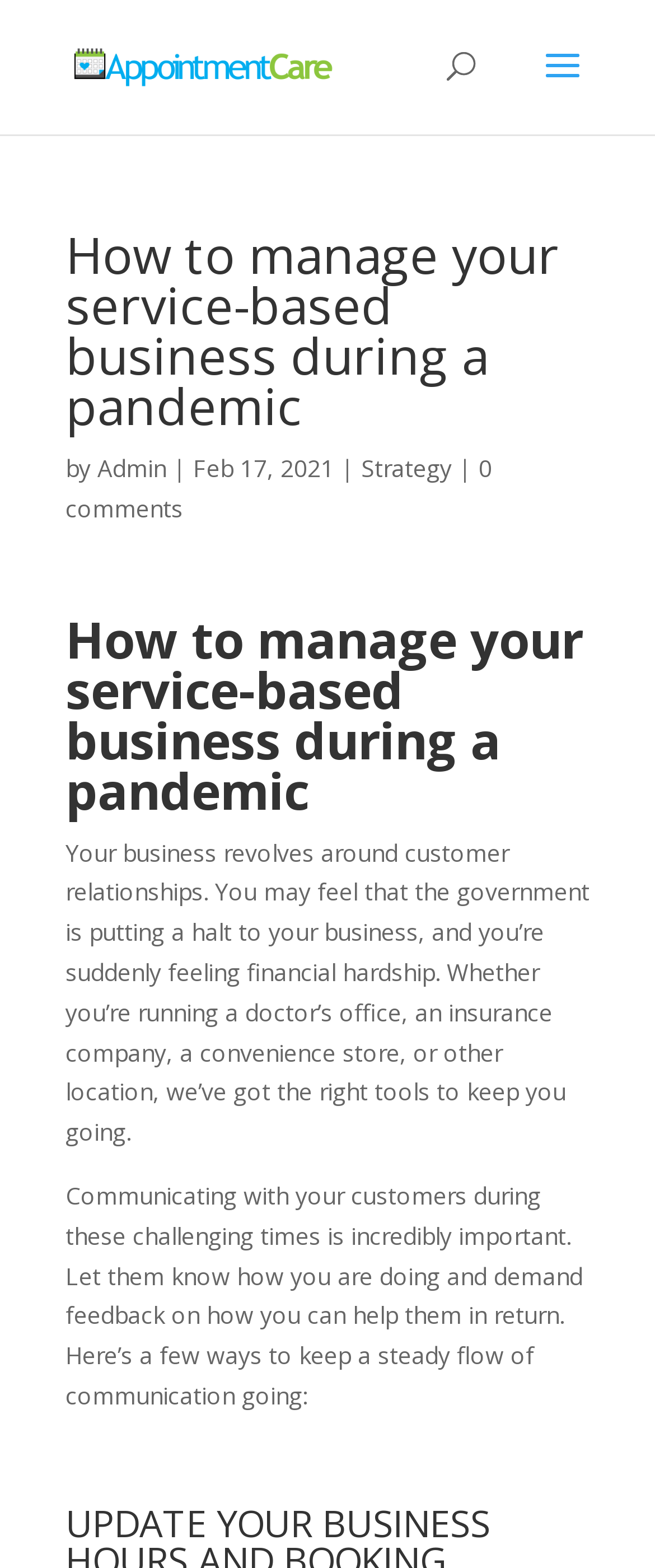Reply to the question with a single word or phrase:
What is the purpose of the article?

To provide guidance on managing a service-based business during a pandemic